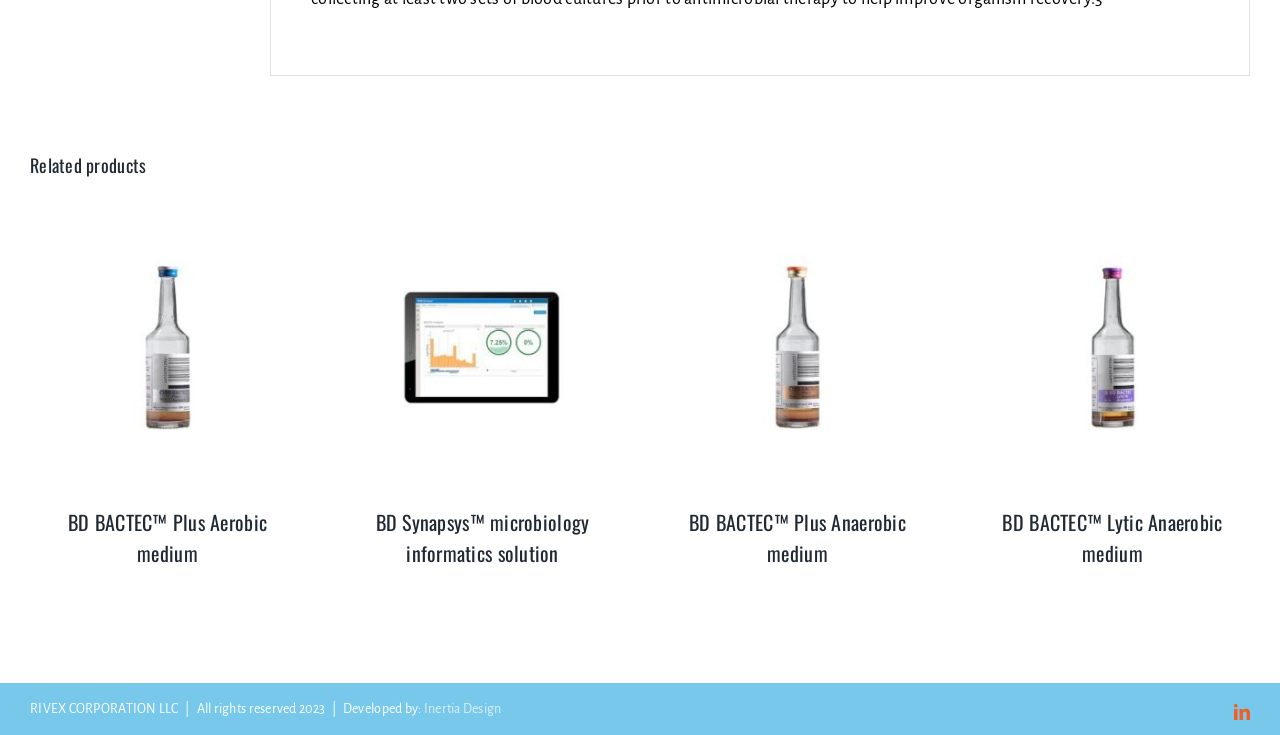Identify the bounding box coordinates of the area that should be clicked in order to complete the given instruction: "Explore BD BACTEC Plus Anaerobic medium". The bounding box coordinates should be four float numbers between 0 and 1, i.e., [left, top, right, bottom].

[0.605, 0.47, 0.641, 0.487]